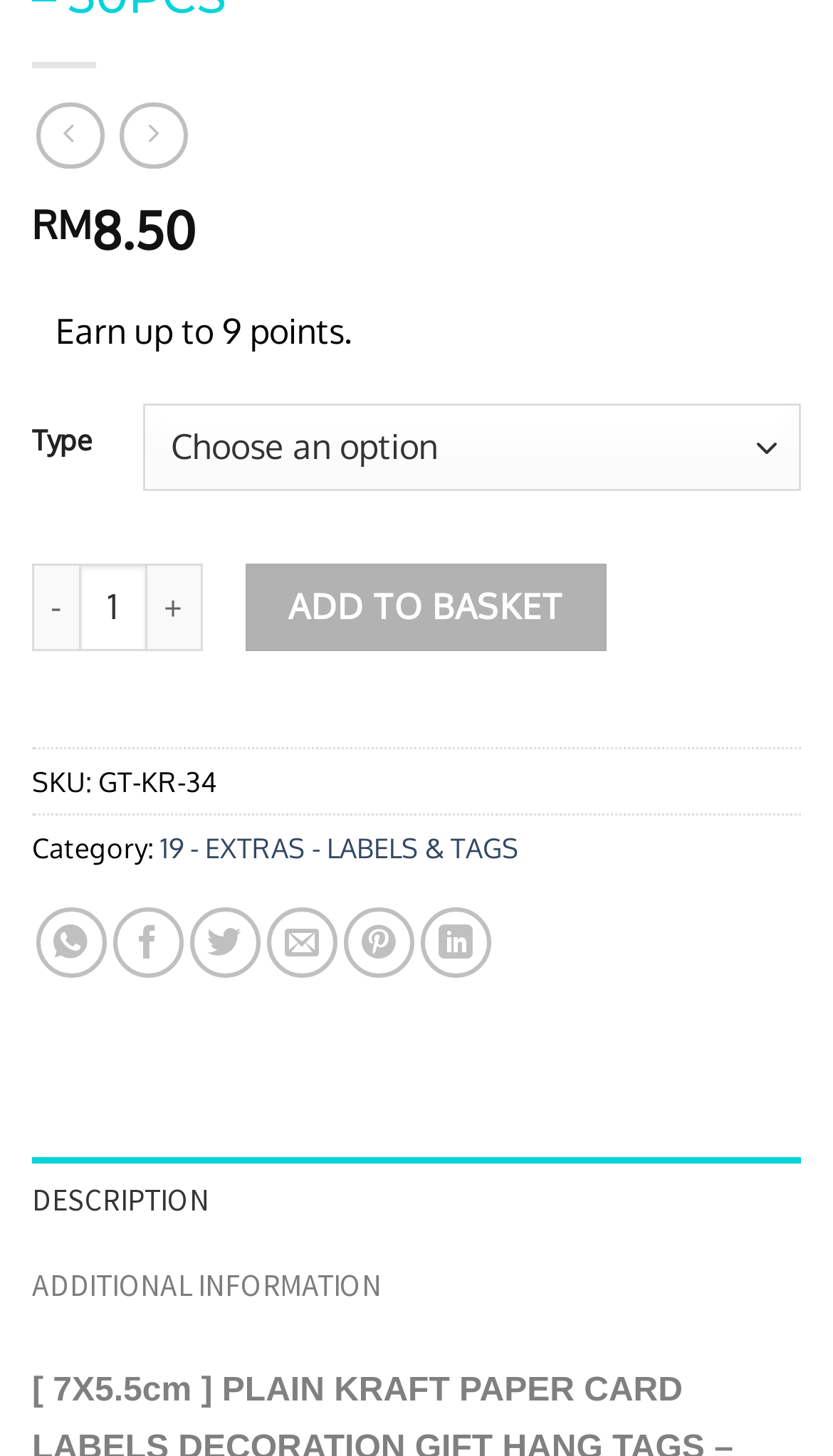Highlight the bounding box of the UI element that corresponds to this description: "Description".

[0.038, 0.794, 0.962, 0.853]